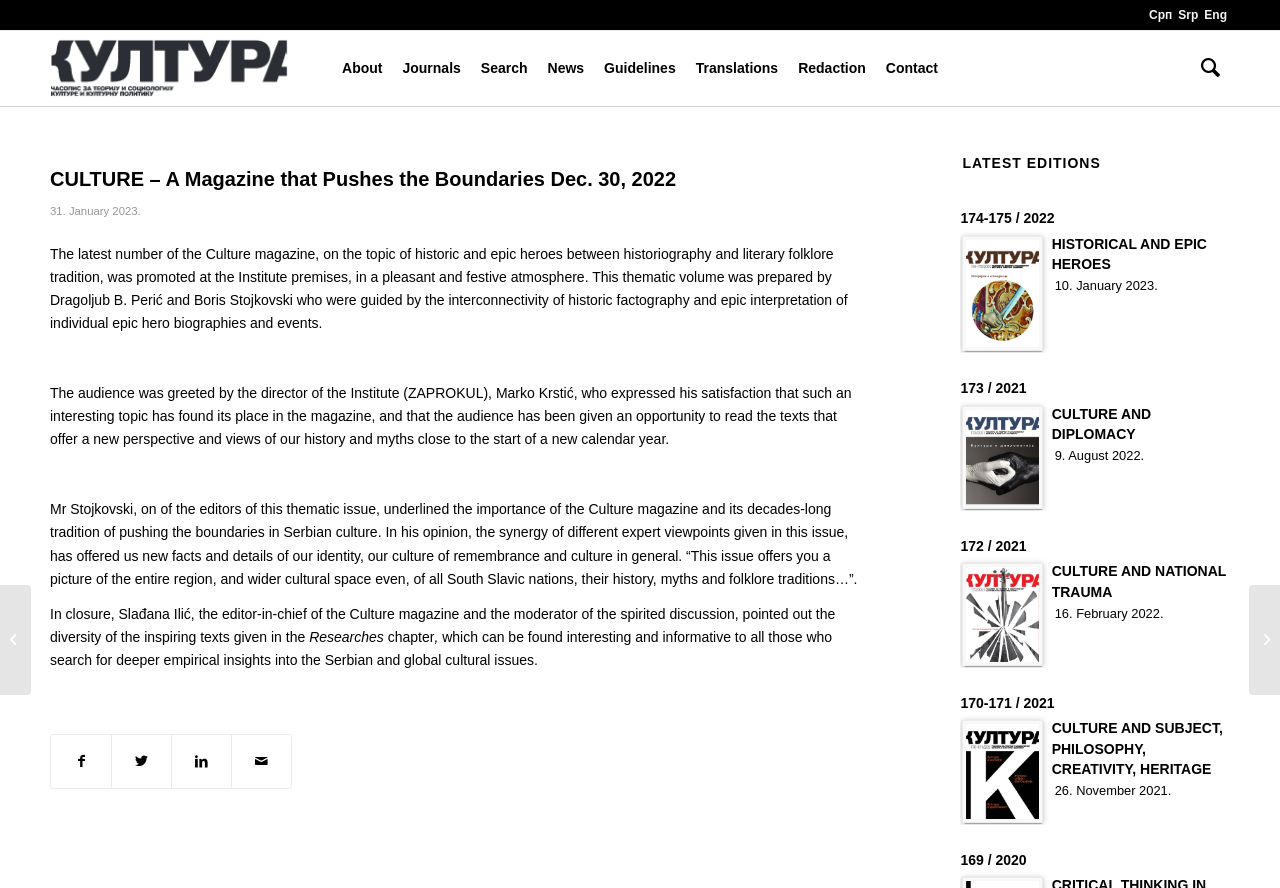How many latest editions are listed on the webpage?
Using the image as a reference, give an elaborate response to the question.

The webpage has a section titled 'LATEST EDITIONS' which lists five latest editions of the Culture magazine, including '174-175 / 2022', '173 / 2021', '172 / 2021', '170-171 / 2021', and '169 / 2020'.